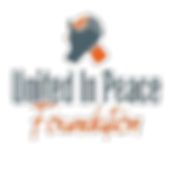Based on the image, please elaborate on the answer to the following question:
What is the purpose of the 'Peace Ride #9' event?

According to the caption, the 'Peace Ride #9' event is a community event where children of homicide victims participated in activities aimed at empowering them and raising awareness about their experiences.